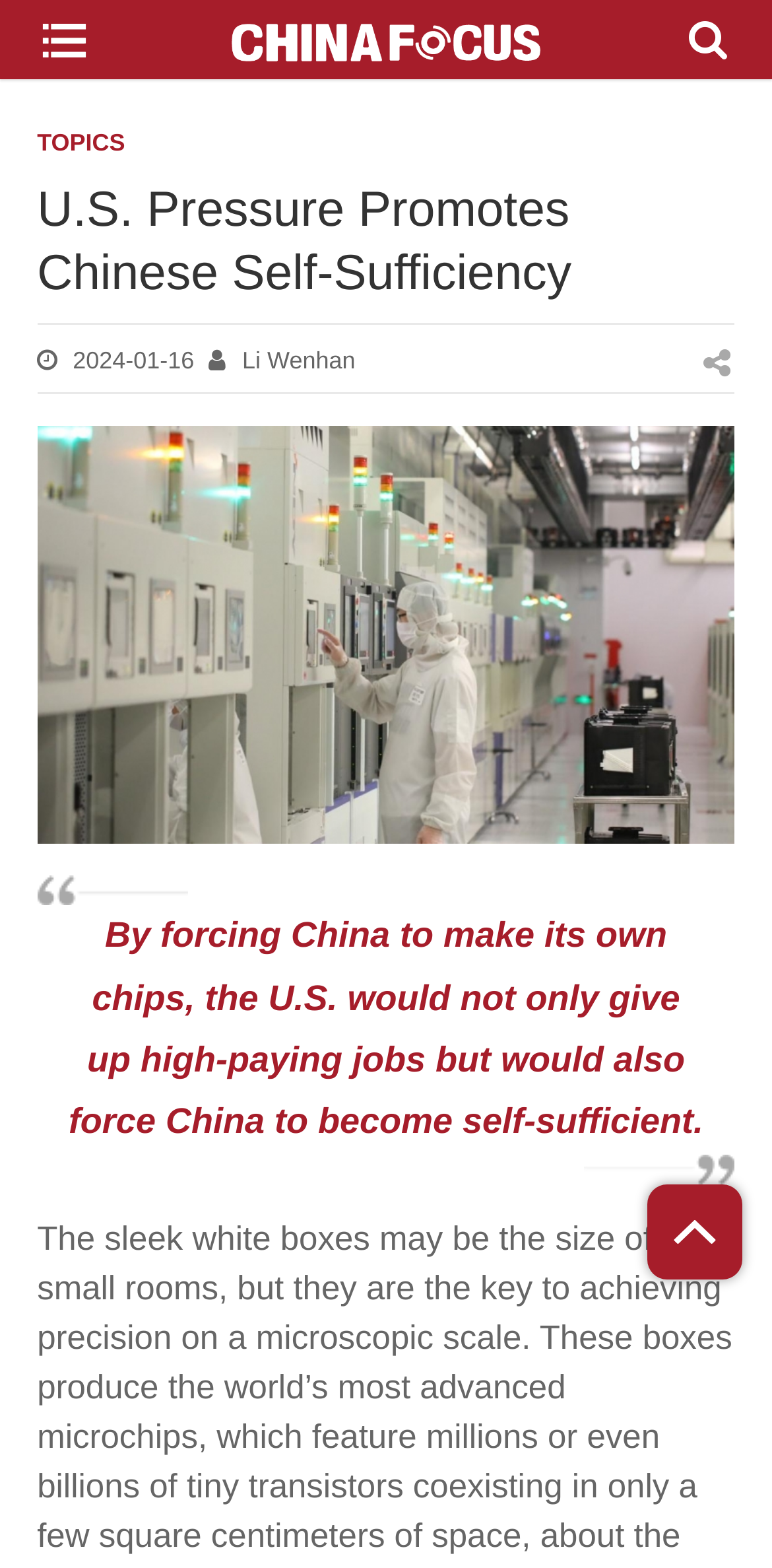Given the description: "TOPICS", determine the bounding box coordinates of the UI element. The coordinates should be formatted as four float numbers between 0 and 1, [left, top, right, bottom].

[0.048, 0.082, 0.162, 0.099]